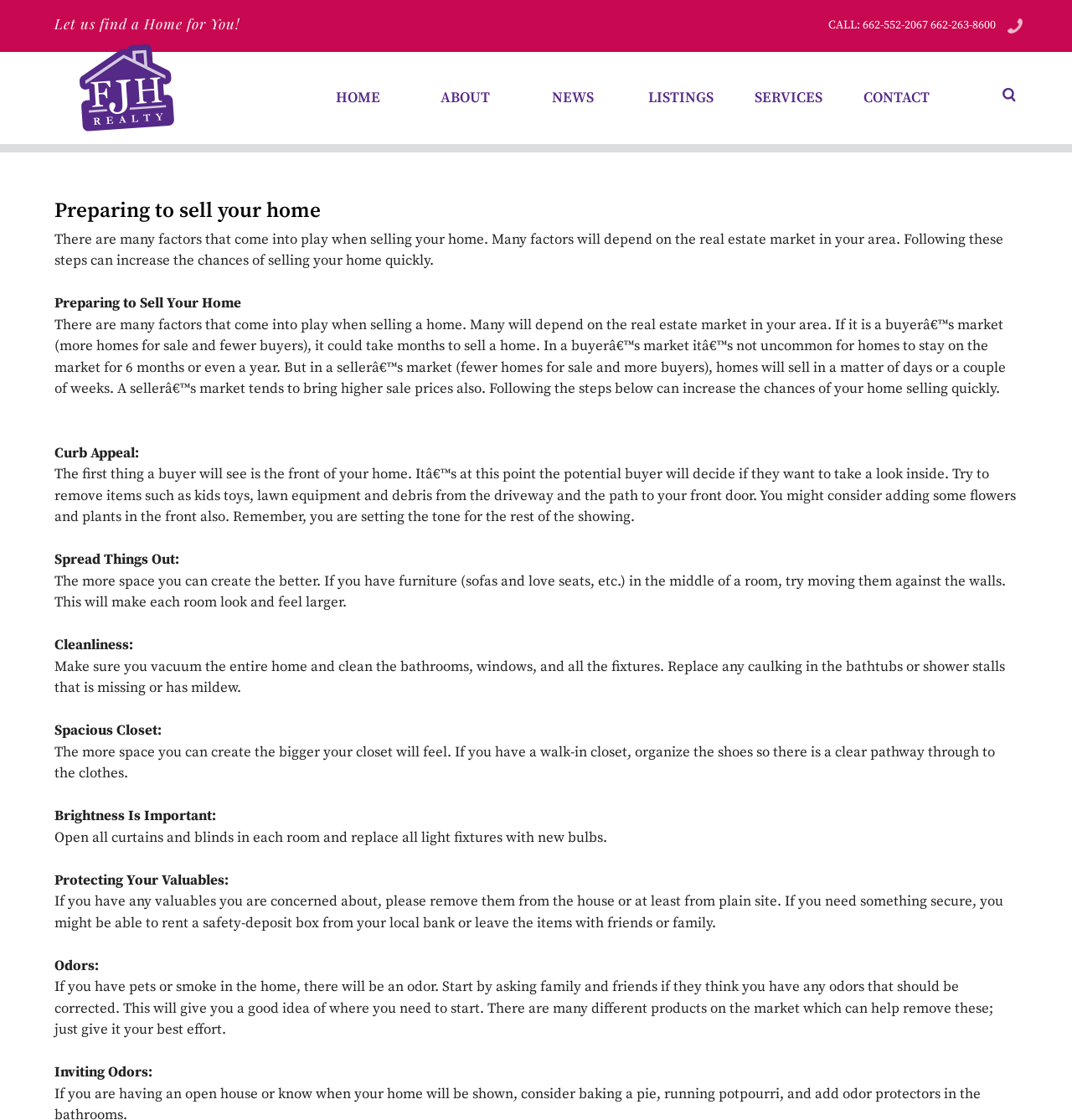Can you find and generate the webpage's heading?

Preparing to sell your home